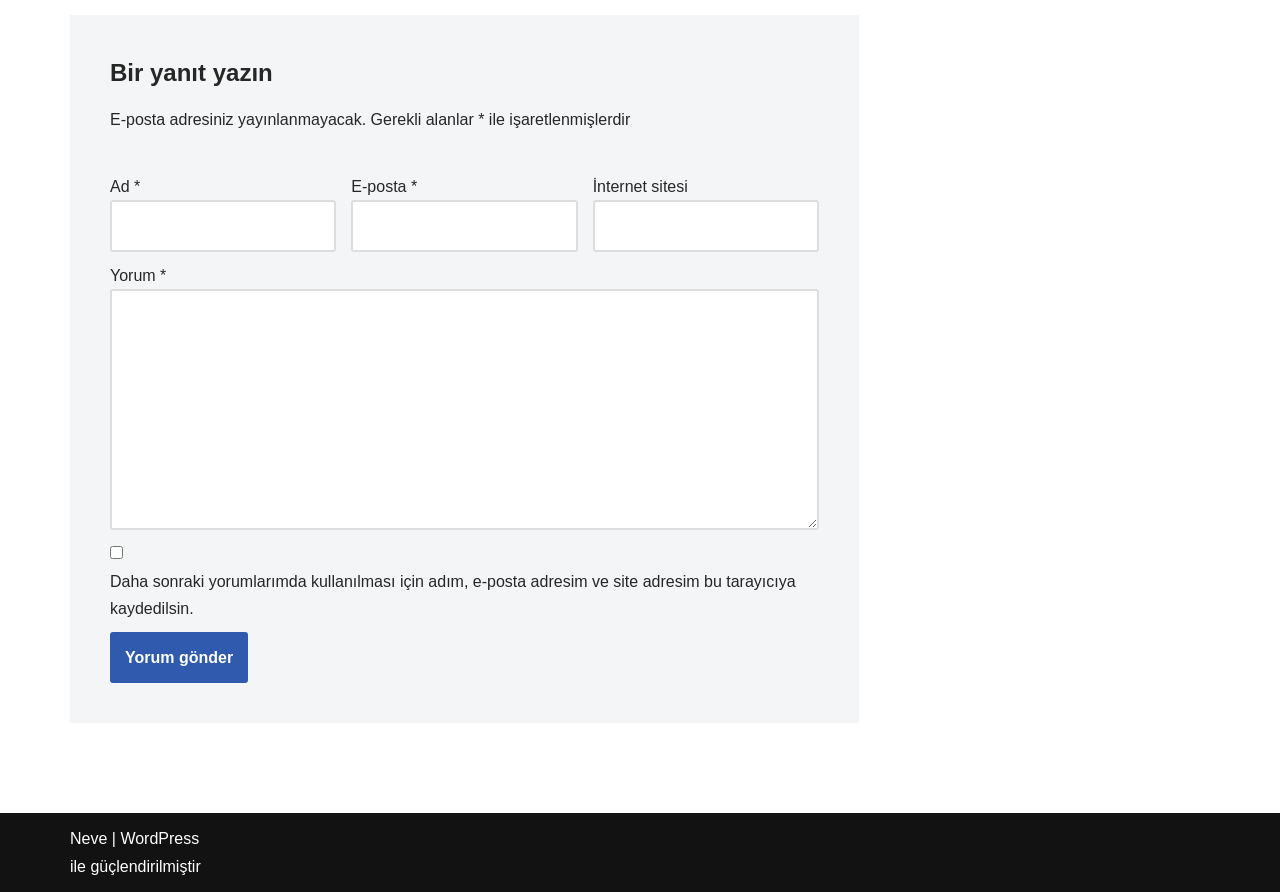What is the button at the bottom of the page for?
By examining the image, provide a one-word or phrase answer.

Submit comment